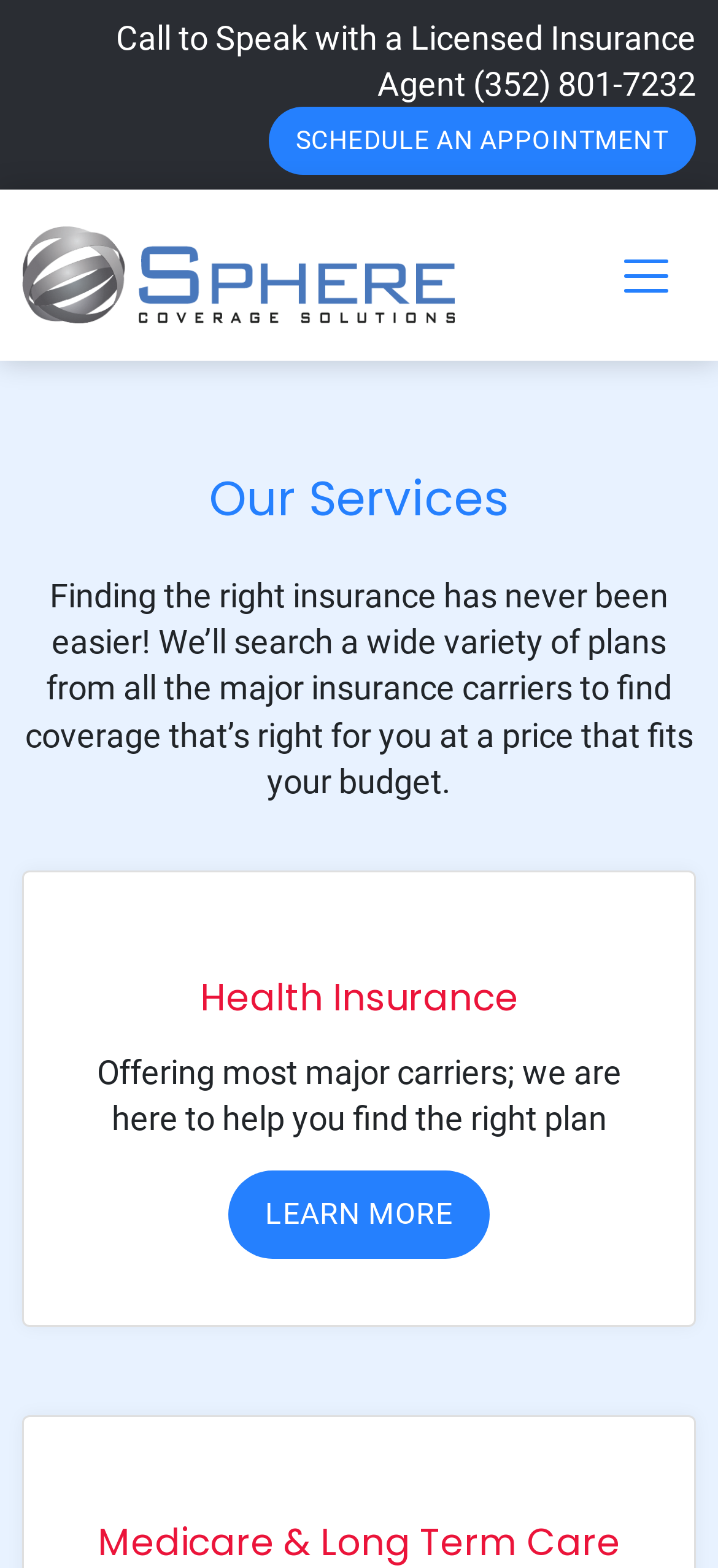What is the phone number to speak with a licensed insurance agent?
Using the image, provide a concise answer in one word or a short phrase.

(352) 801-7232